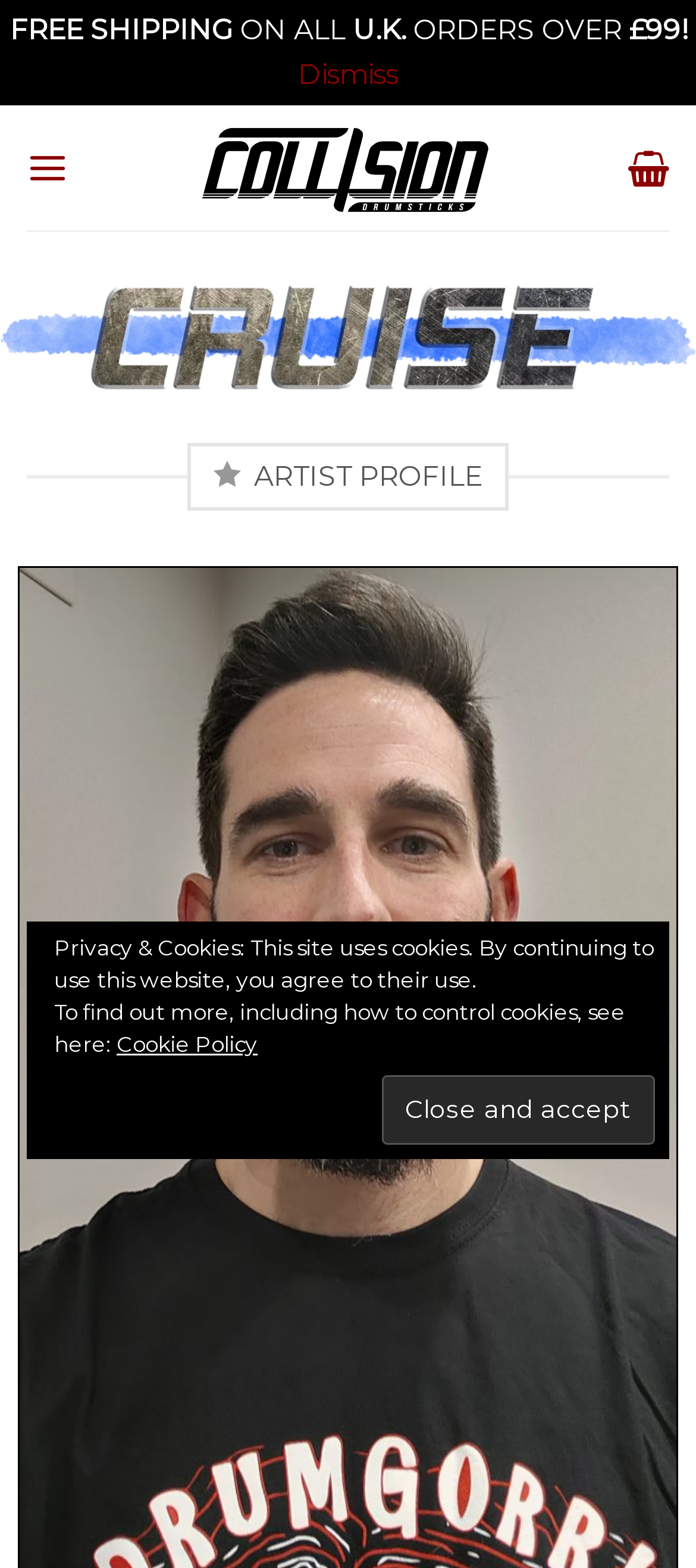What is the purpose of the 'Close and accept' button?
Observe the image and answer the question with a one-word or short phrase response.

To accept cookies